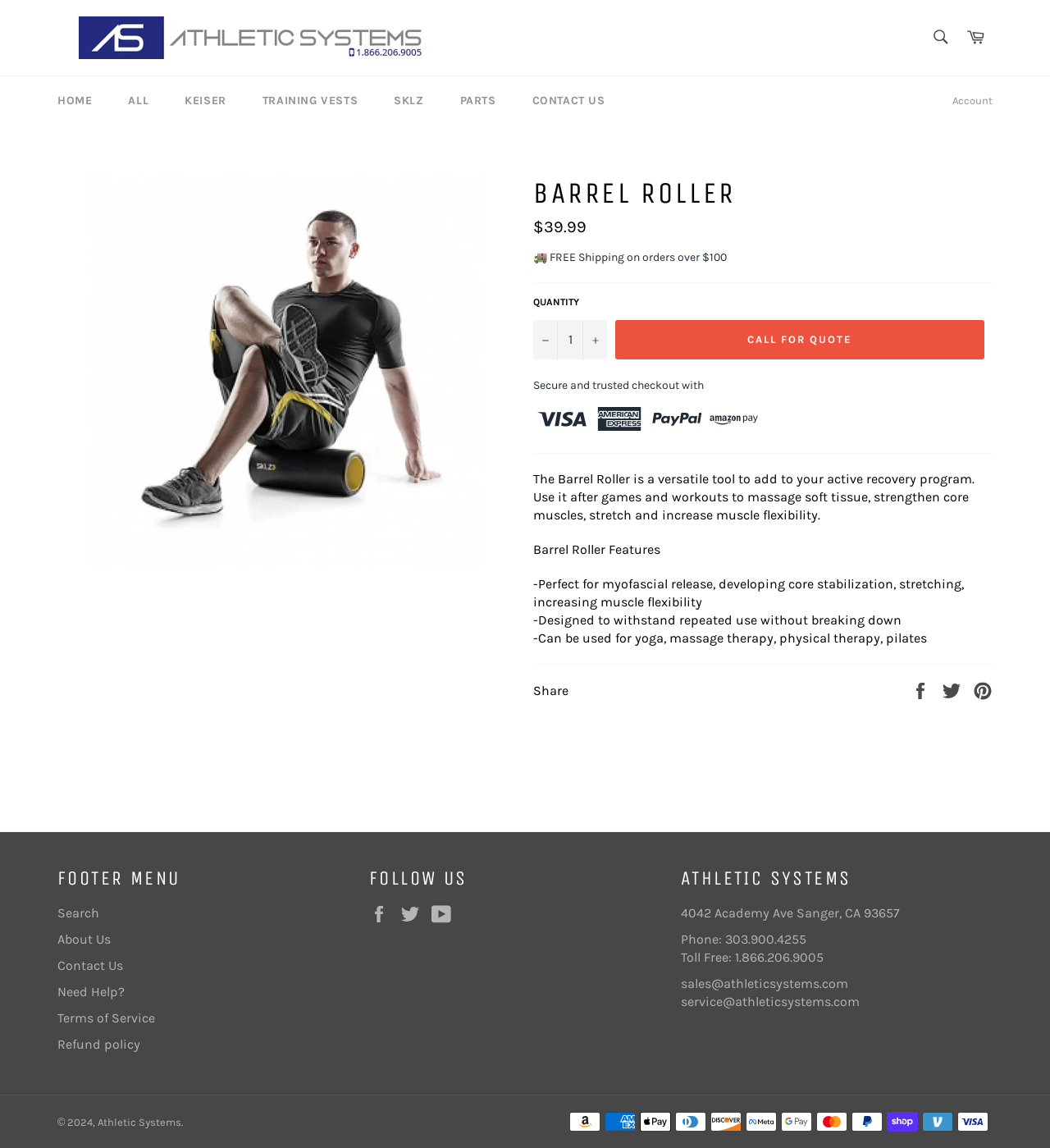Determine the bounding box coordinates of the area to click in order to meet this instruction: "Go to home page".

[0.039, 0.066, 0.103, 0.109]